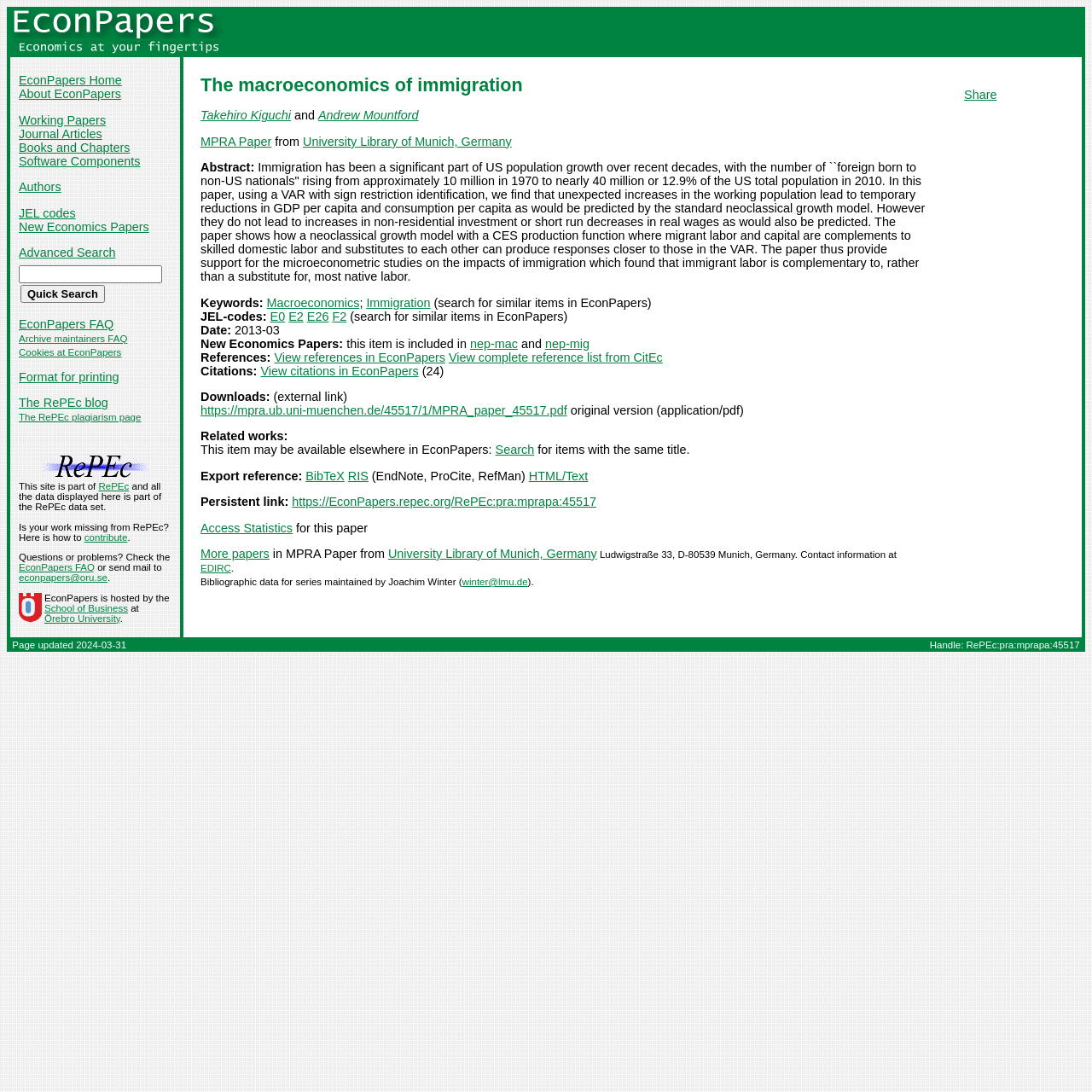Indicate the bounding box coordinates of the clickable region to achieve the following instruction: "Search for items with the same title."

[0.454, 0.406, 0.489, 0.418]